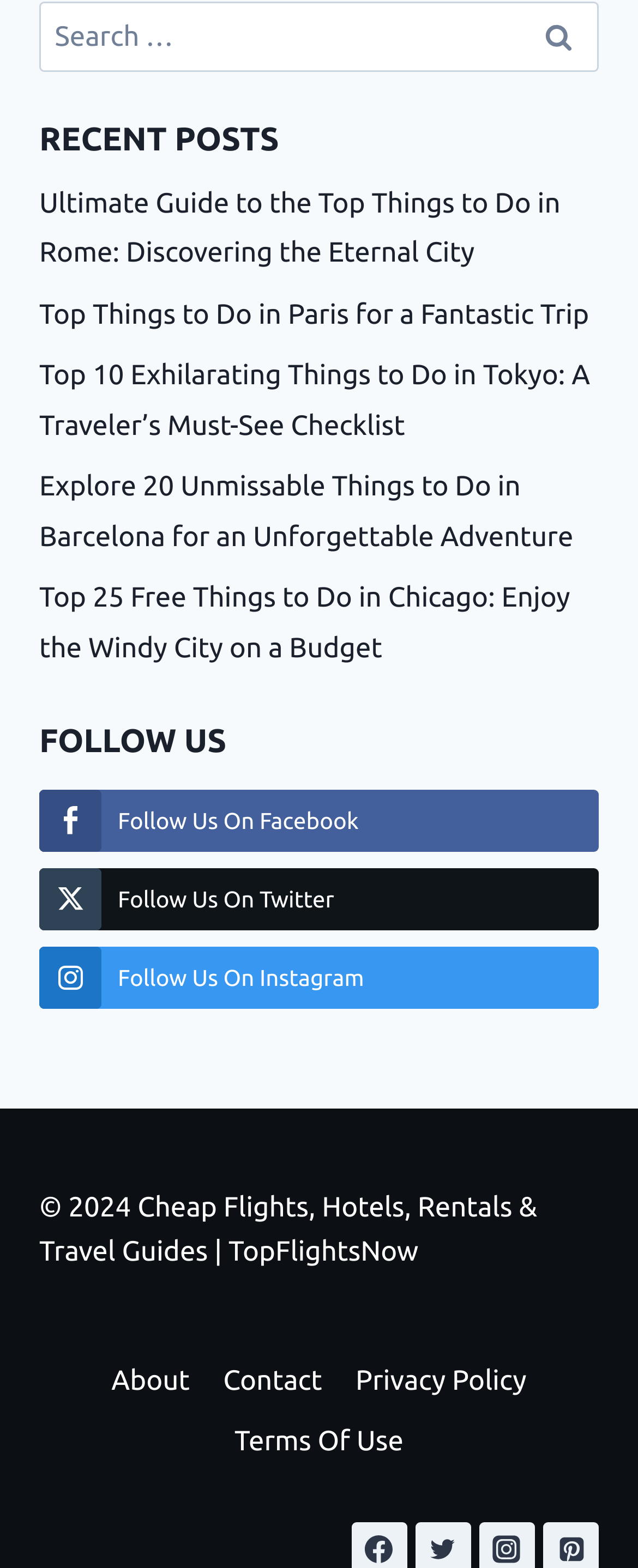What type of content is listed under 'RECENT POSTS'?
Based on the image, respond with a single word or phrase.

Travel guides